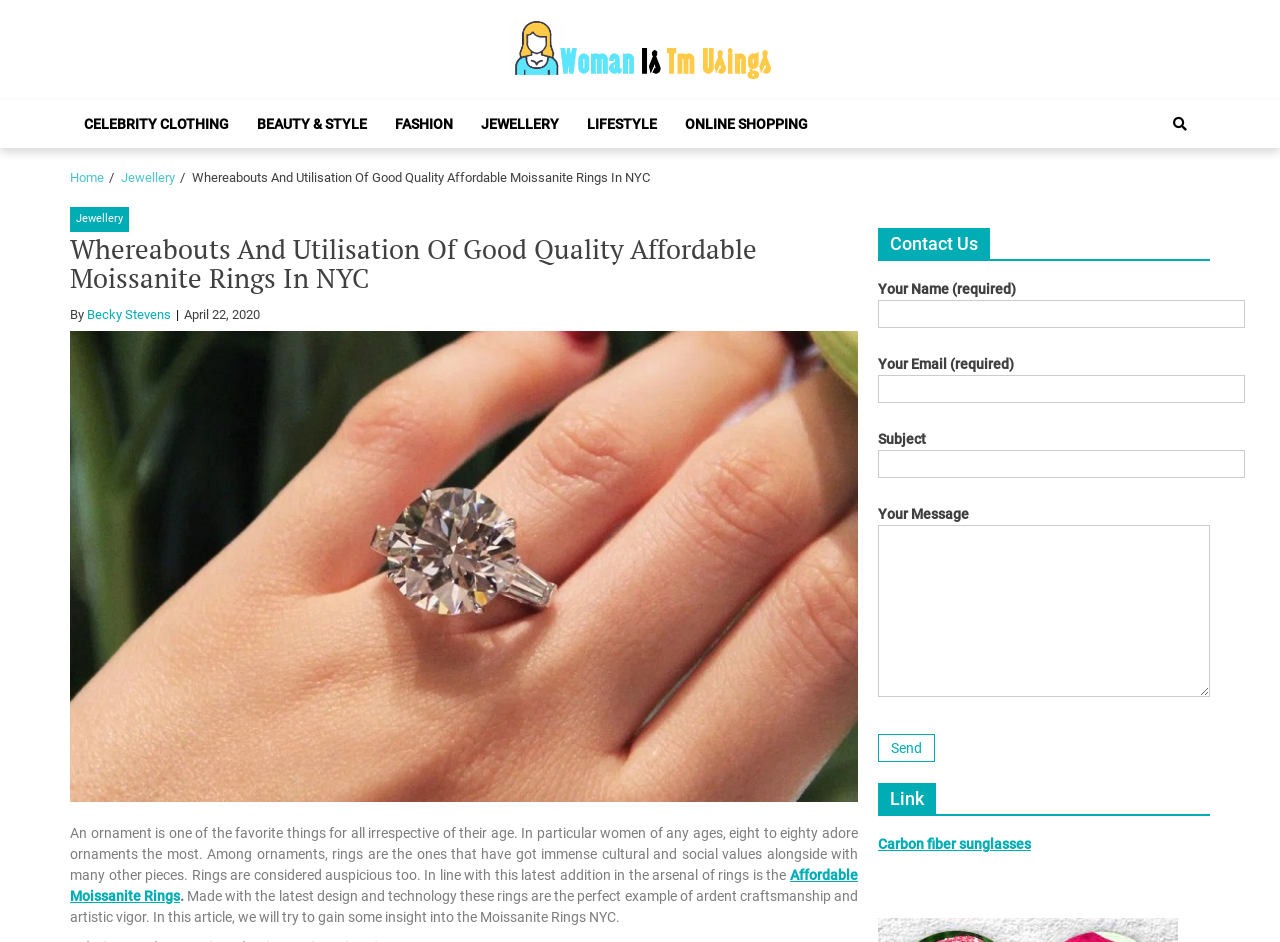Analyze the image and answer the question with as much detail as possible: 
What is the author of the article?

The author of the article can be found by looking at the header section of the webpage, where it says 'By Becky Stevens'.